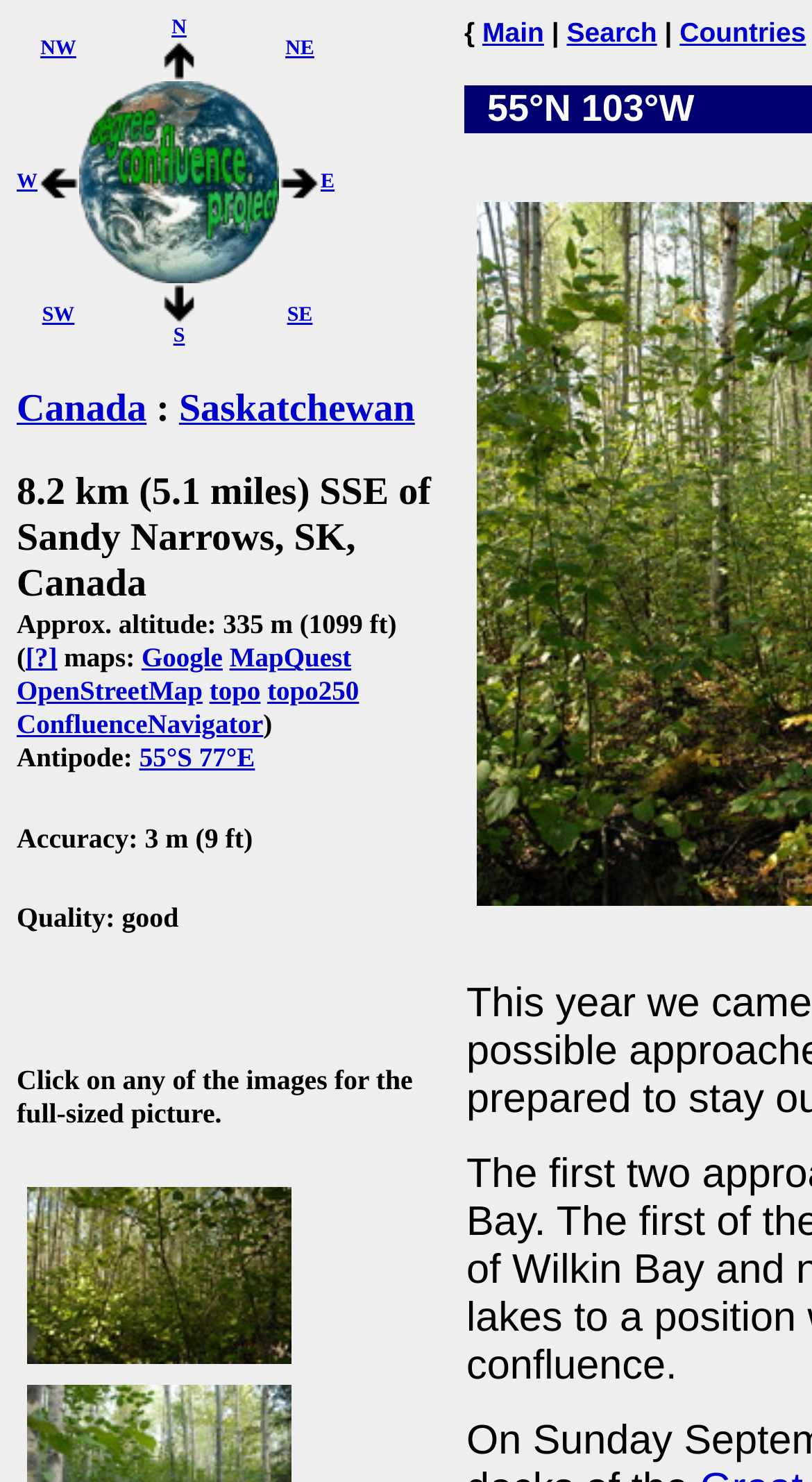Bounding box coordinates are to be given in the format (top-left x, top-left y, bottom-right x, bottom-right y). All values must be floating point numbers between 0 and 1. Provide the bounding box coordinate for the UI element described as: [?]

[0.032, 0.433, 0.071, 0.454]